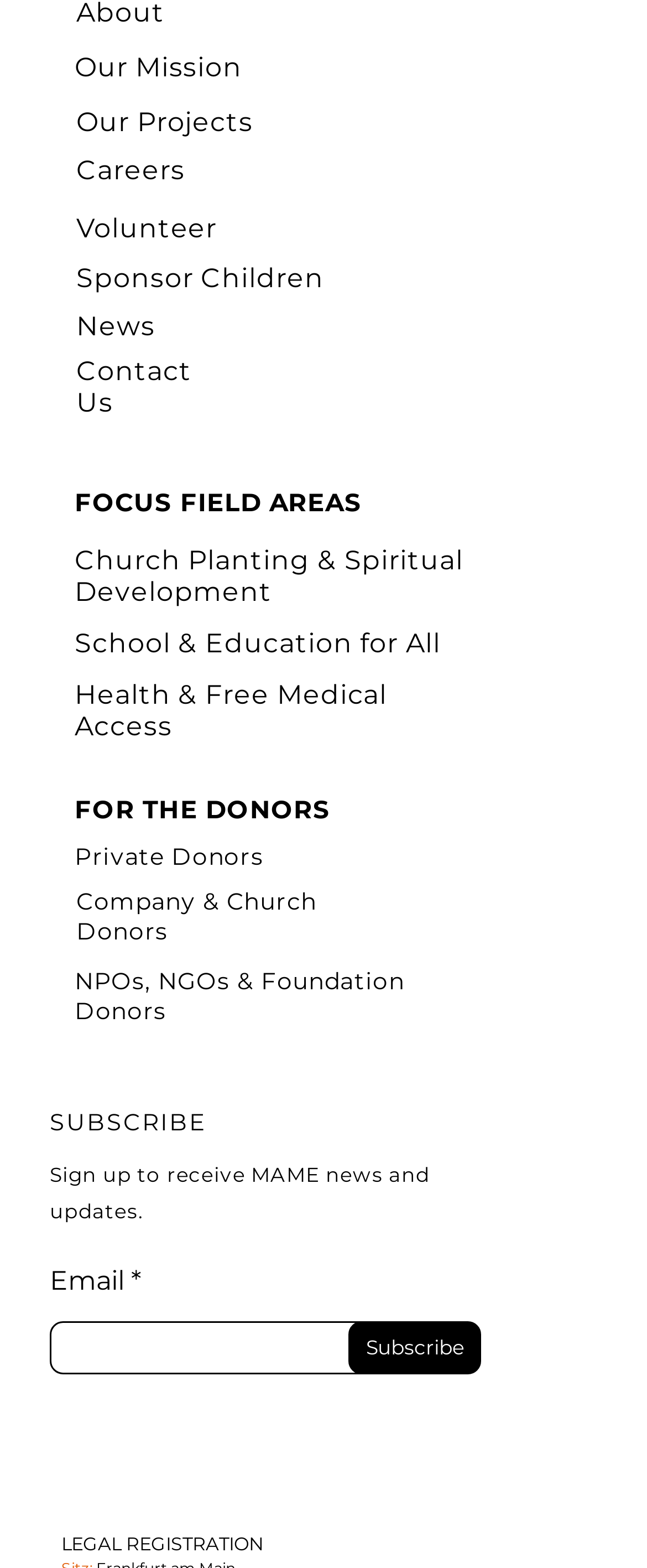Given the element description News, specify the bounding box coordinates of the corresponding UI element in the format (top-left x, top-left y, bottom-right x, bottom-right y). All values must be between 0 and 1.

[0.118, 0.198, 0.24, 0.218]